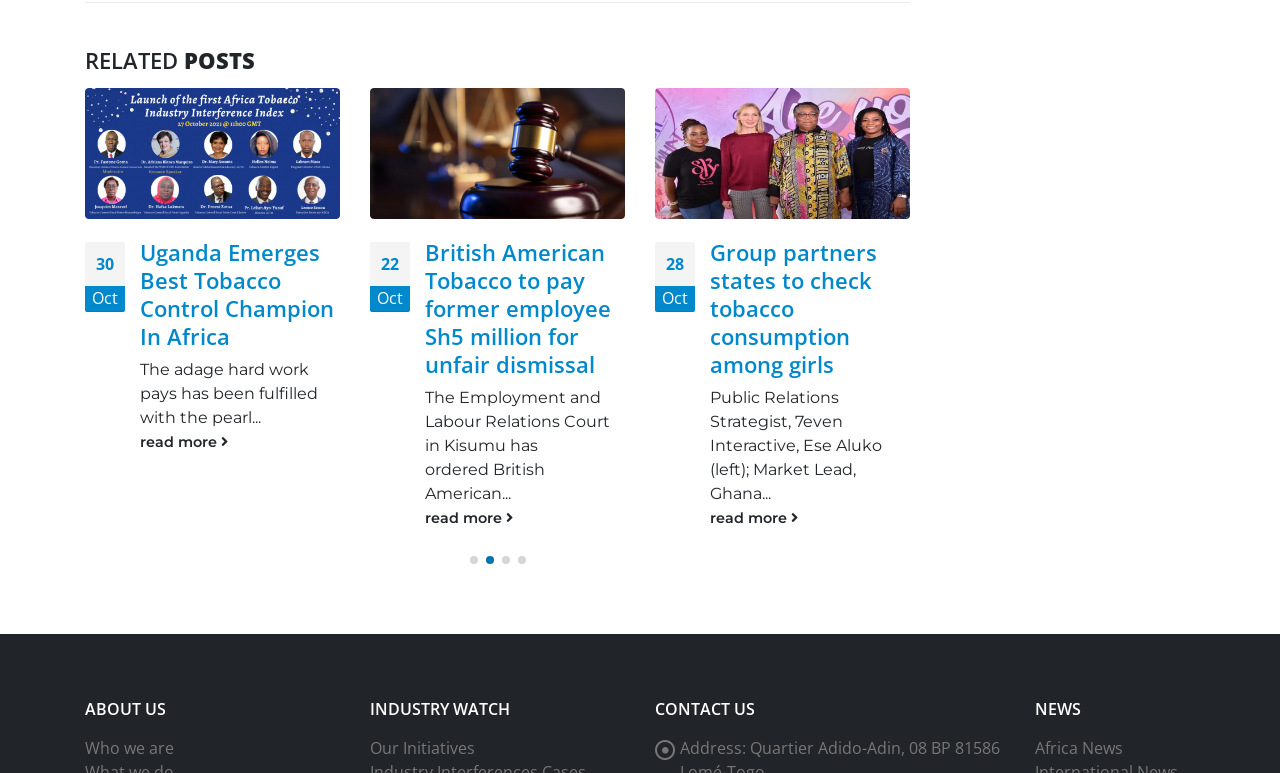What is the date of the second related post?
Please use the image to provide a one-word or short phrase answer.

22 Oct